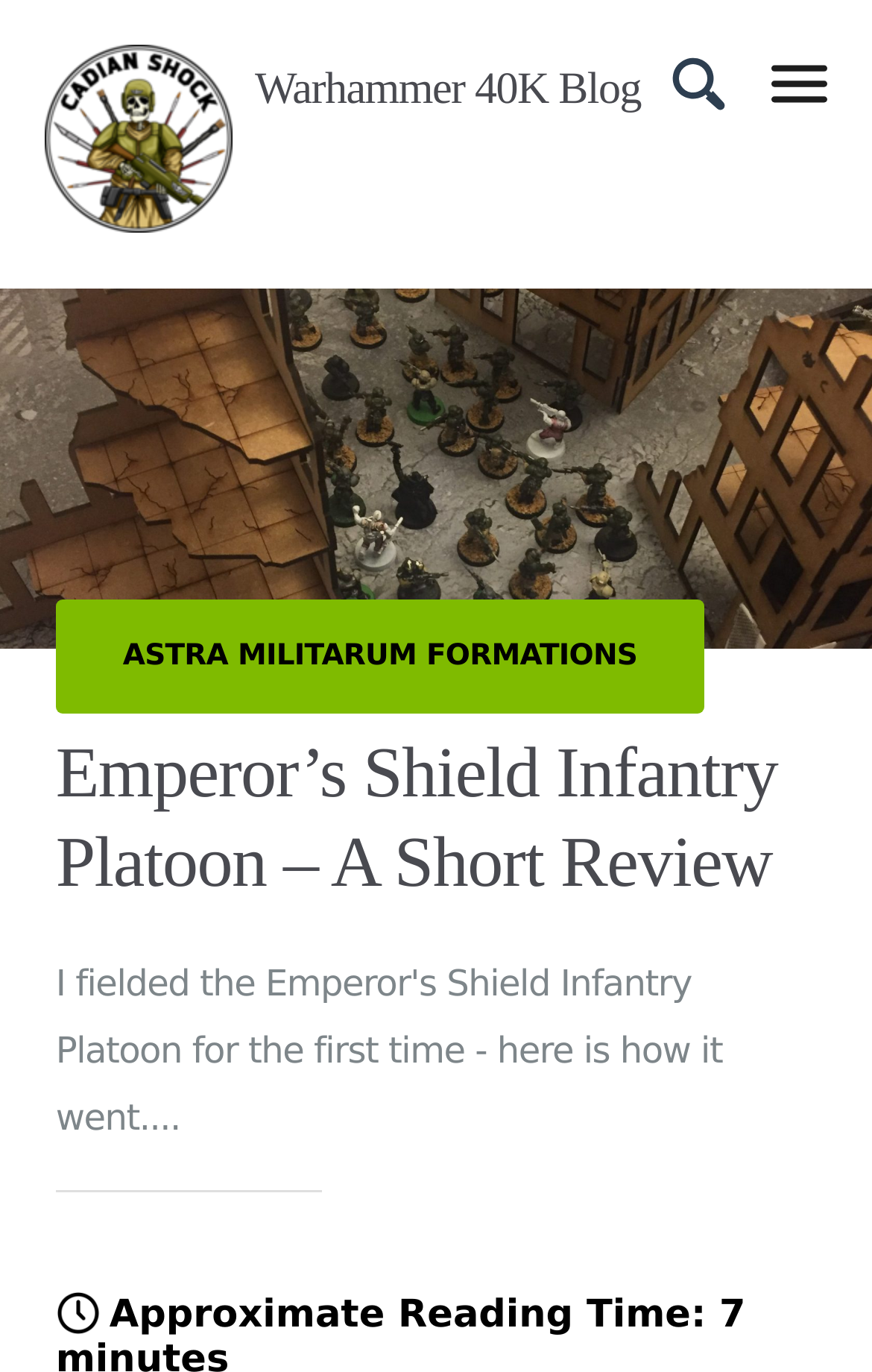How many links are in the top navigation bar?
Look at the image and respond with a one-word or short-phrase answer.

3